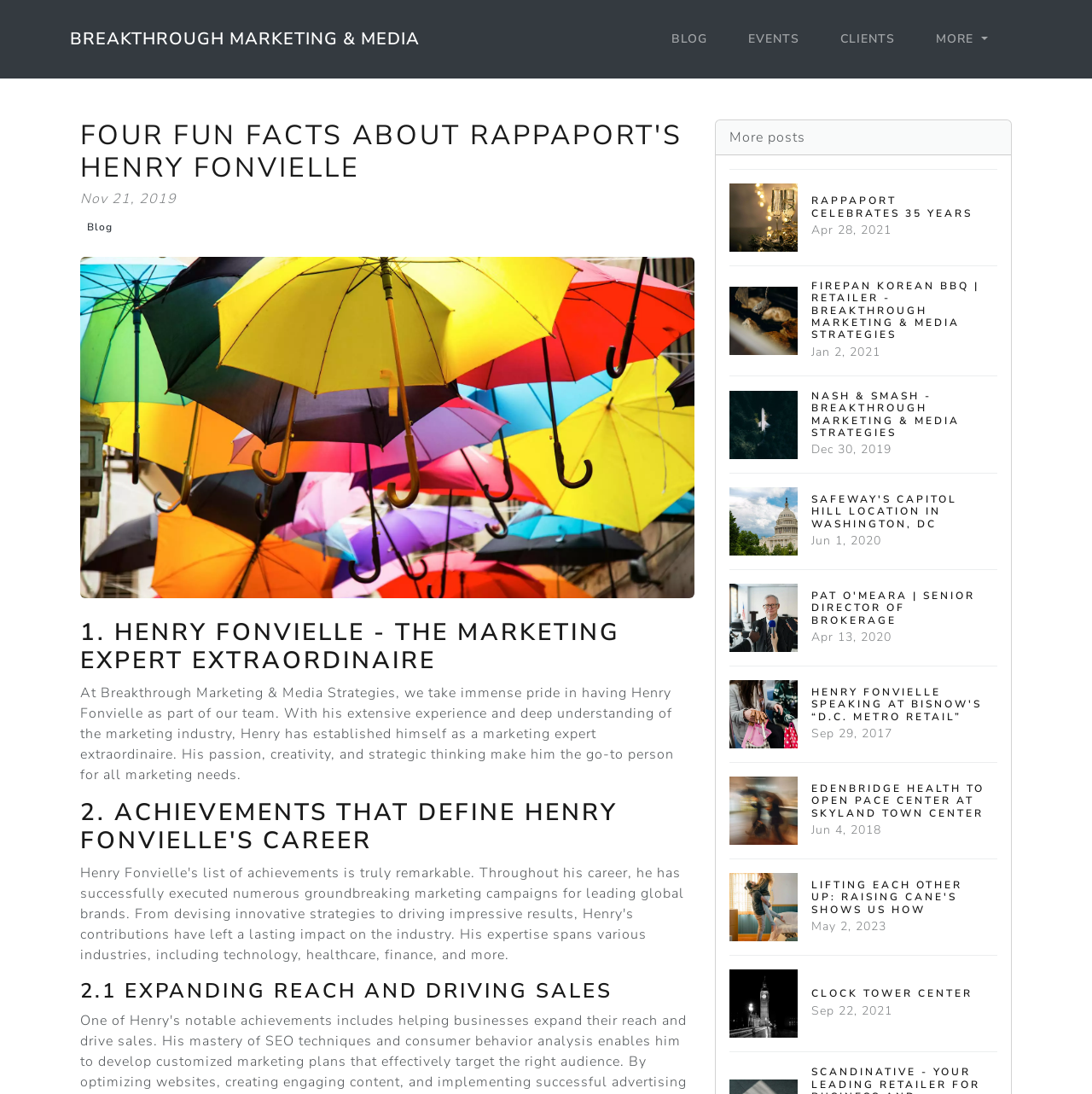Provide the bounding box coordinates for the area that should be clicked to complete the instruction: "Click on the 'EVENTS' link".

[0.679, 0.019, 0.739, 0.053]